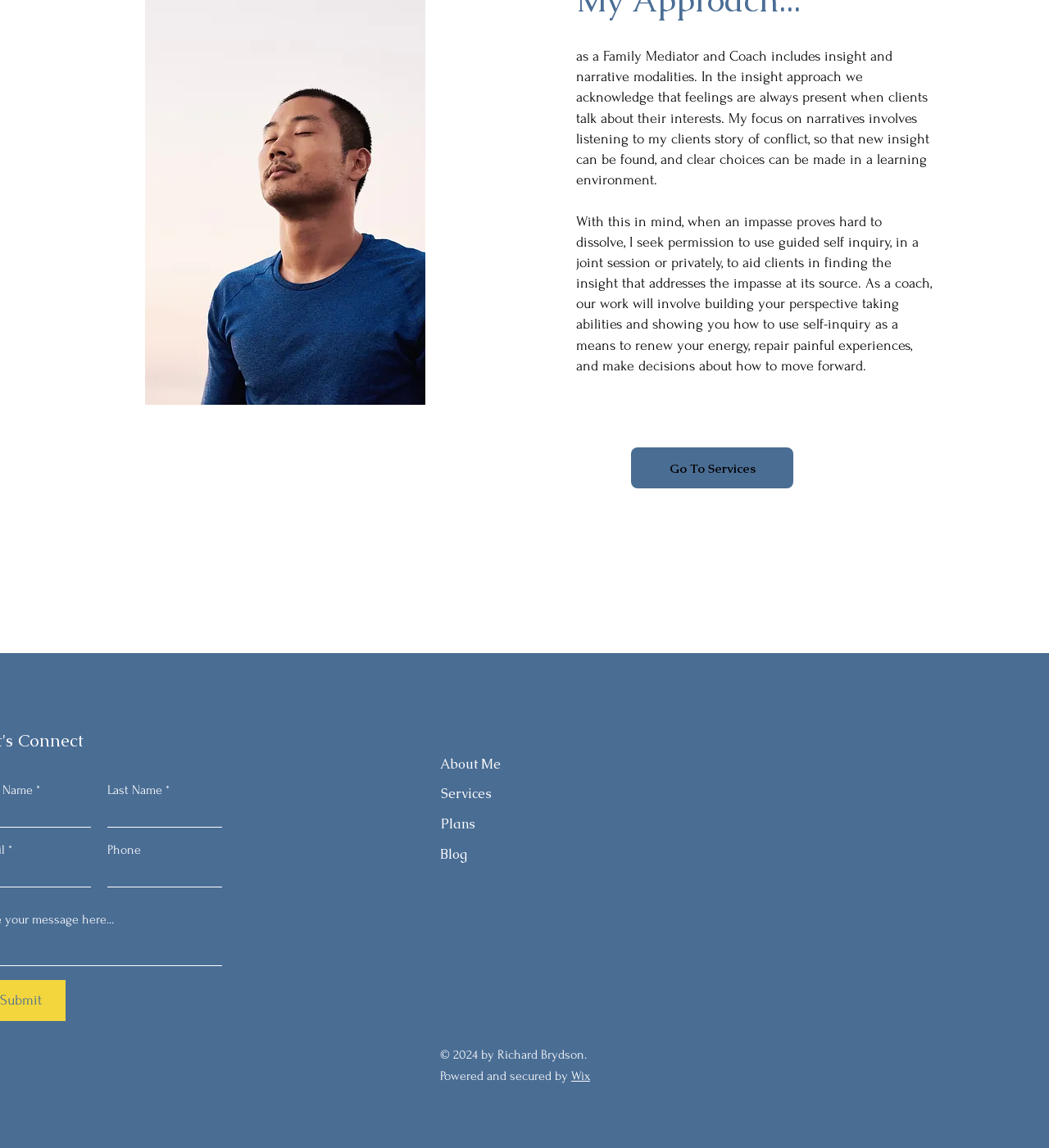Using the information shown in the image, answer the question with as much detail as possible: Who is the owner of the webpage?

The owner of the webpage can be identified by looking at the StaticText element with ID 182, which mentions '© 2024 by Richard Brydson'.